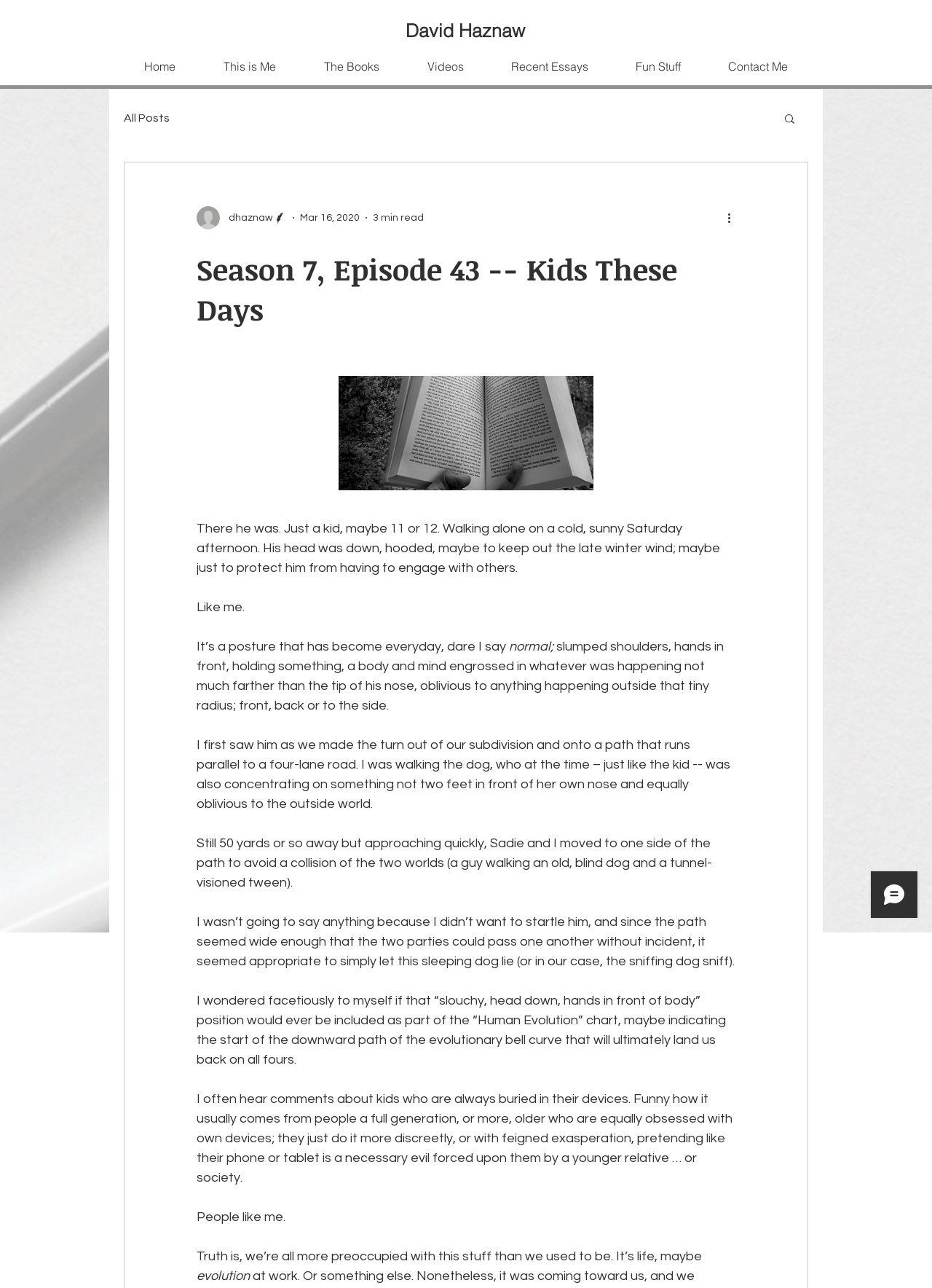What is the author's attitude towards people's obsession with devices?
Examine the image and provide an in-depth answer to the question.

The author mentions that people often comment about kids being buried in their devices, but the author notes that older people are equally obsessed with their own devices, they just do it more discreetly. This suggests that the author is critical of people's obsession with devices.